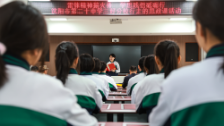Using the information in the image, give a comprehensive answer to the question: 
What is above the teacher?

According to the caption, 'a digital display above the teacher provides additional information, likely relevant to the lesson', implying that there is a digital display situated above the teacher's position in the classroom.